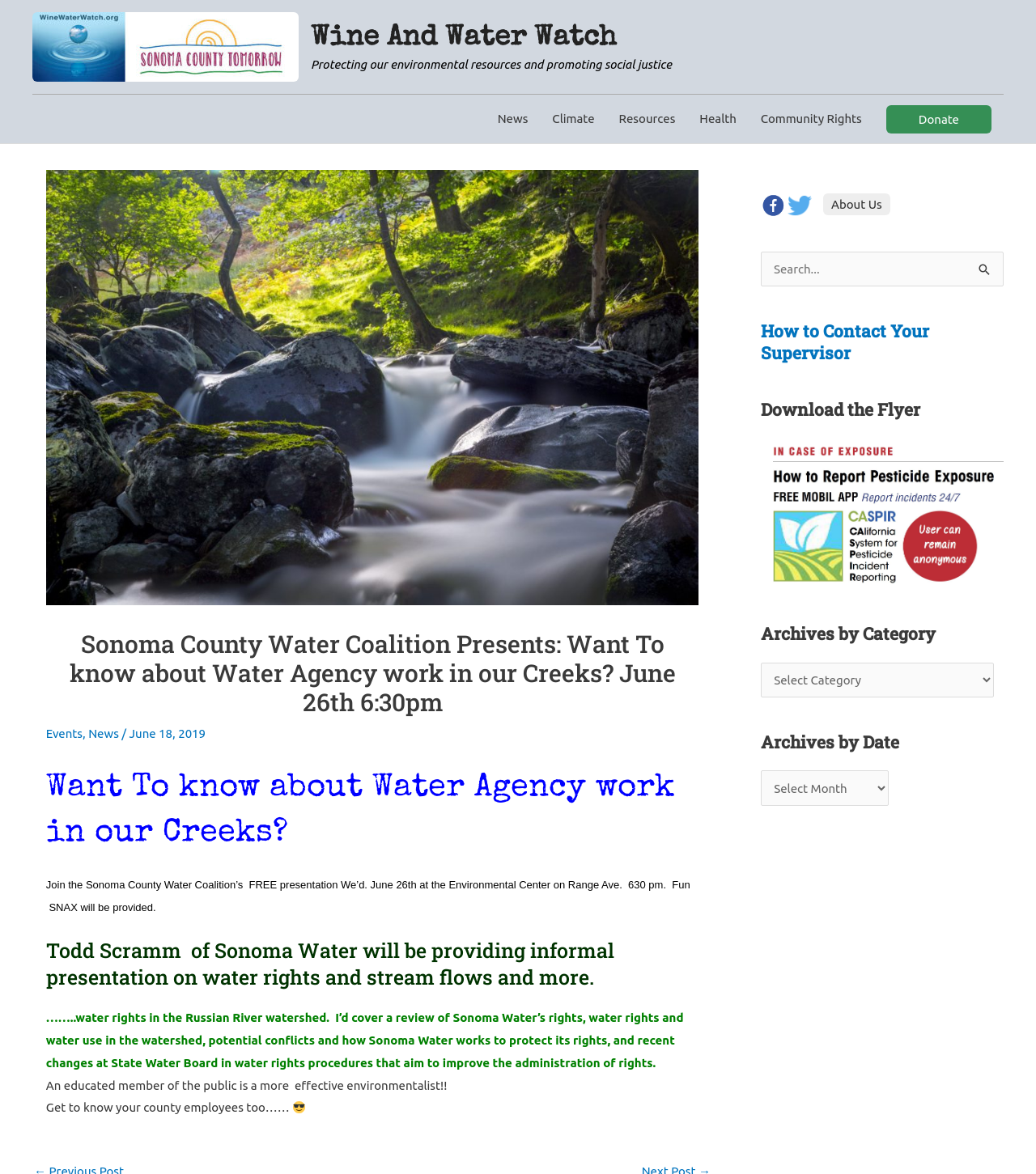Please look at the image and answer the question with a detailed explanation: What is the format of the downloadable file?

The downloadable file is a flyer, as indicated by the link 'flyer' and the image of a flyer in the webpage content.